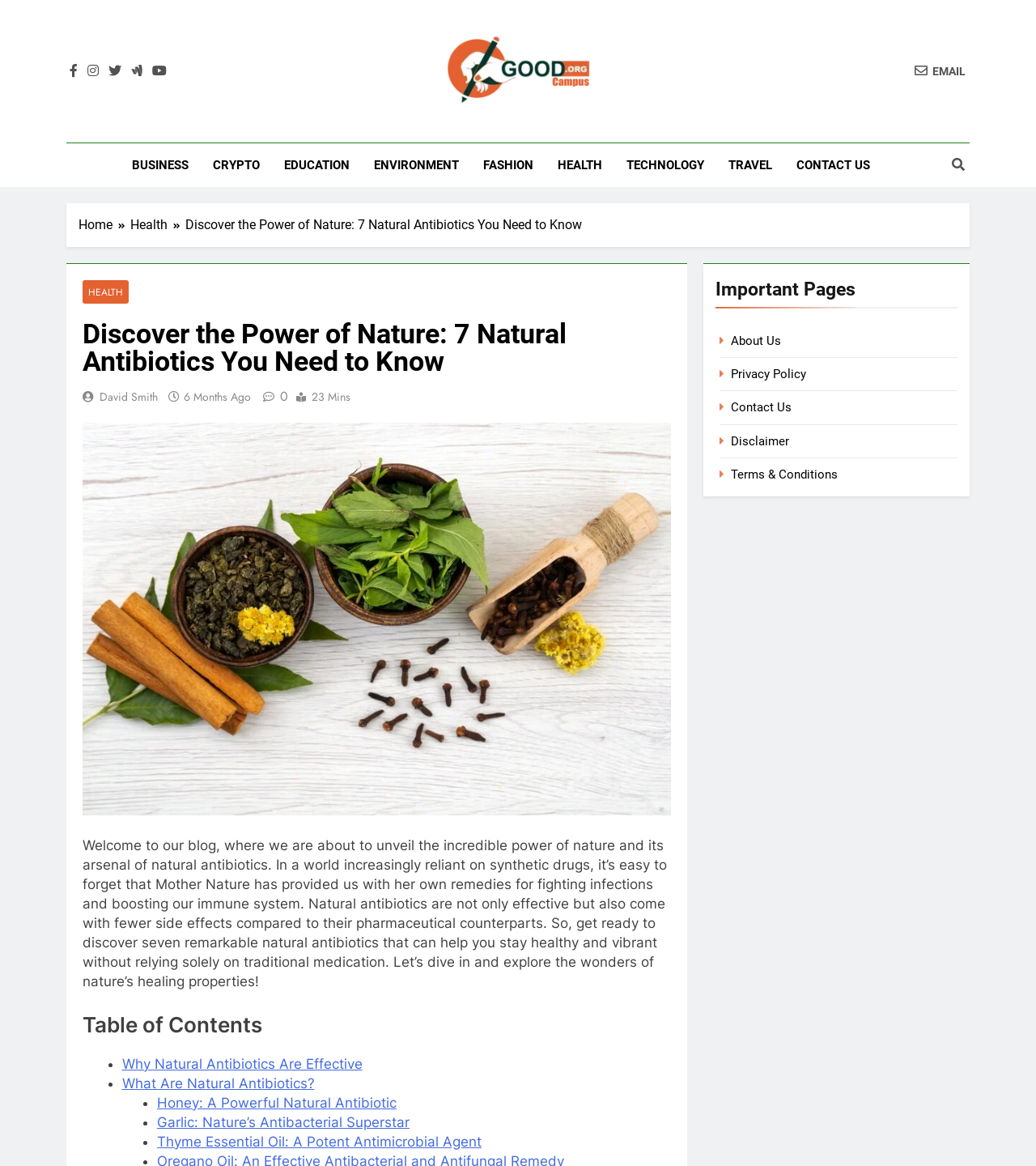Explain the webpage's layout and main content in detail.

This webpage is about natural antibiotics, with a focus on seven remarkable remedies that can help combat infections and boost the immune system. The page is divided into several sections, with a prominent header at the top that reads "Discover the Power of Nature: 7 Natural Antibiotics You Need to Know".

At the top left corner, there are five social media links, represented by icons, followed by a series of links to different categories, including BUSINESS, CRYPTO, EDUCATION, and more. On the top right corner, there is an email link and a button with a search icon.

Below the header, there is a navigation bar with breadcrumbs, showing the path from the home page to the current page, which is about health. The main content area is divided into two columns. The left column has a heading that reads "Discover the Power of Nature: 7 Natural Antibiotics You Need to Know", followed by a brief introduction to the topic of natural antibiotics.

The introduction is accompanied by an image related to natural antibiotics. Below the introduction, there is a table of contents with links to different sections of the article, including "Why Natural Antibiotics Are Effective", "What Are Natural Antibiotics?", and more.

The right column has a complementary section with a heading that reads "Important Pages", followed by links to pages such as "About Us", "Privacy Policy", and "Contact Us".

Throughout the page, there are several links and buttons, including a link to the author's name, a link to the publication date, and a button with a clock icon. The overall layout is clean and easy to navigate, with clear headings and concise text.